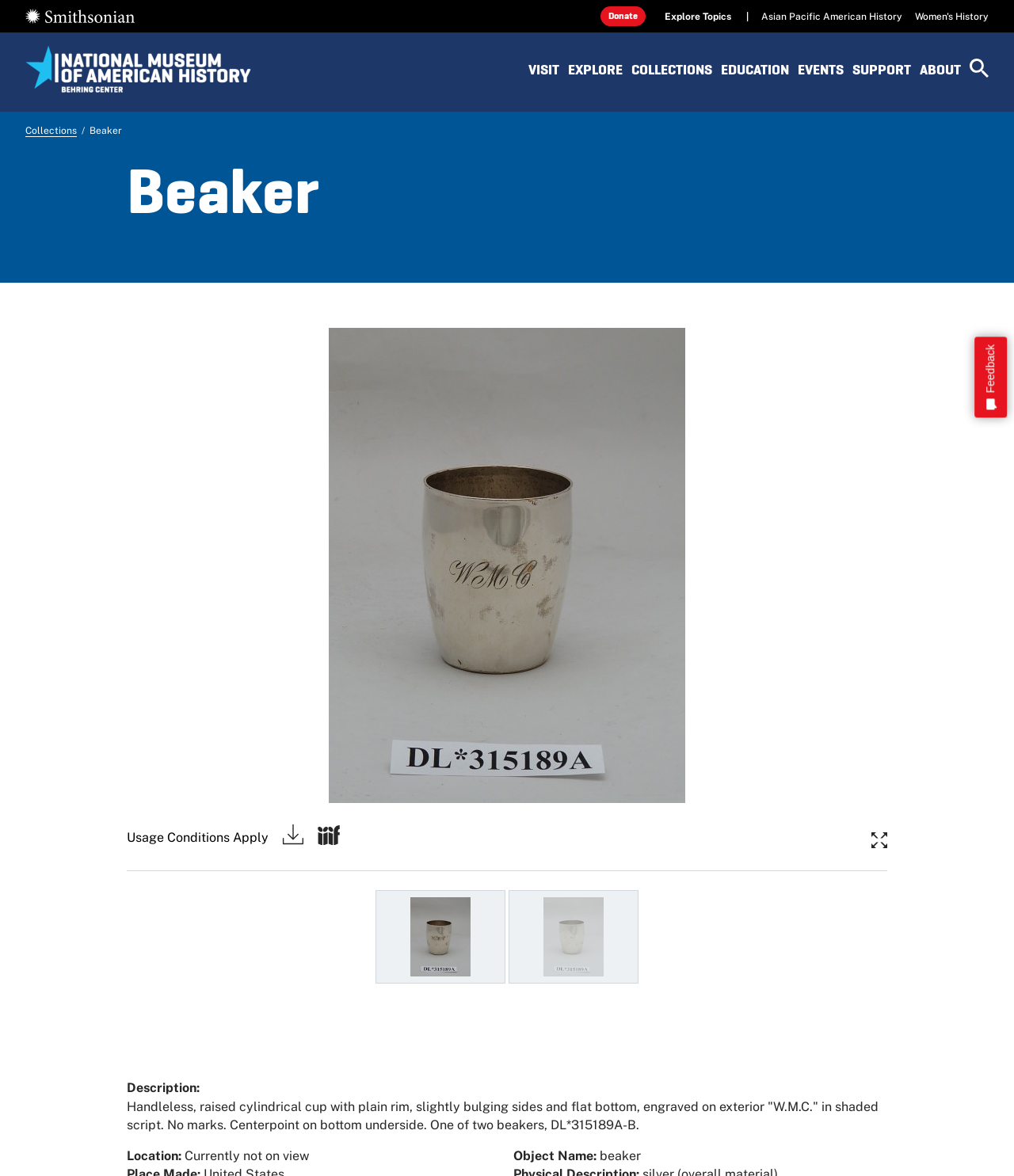Please find the bounding box coordinates of the section that needs to be clicked to achieve this instruction: "Expand to view image".

[0.859, 0.708, 0.875, 0.724]